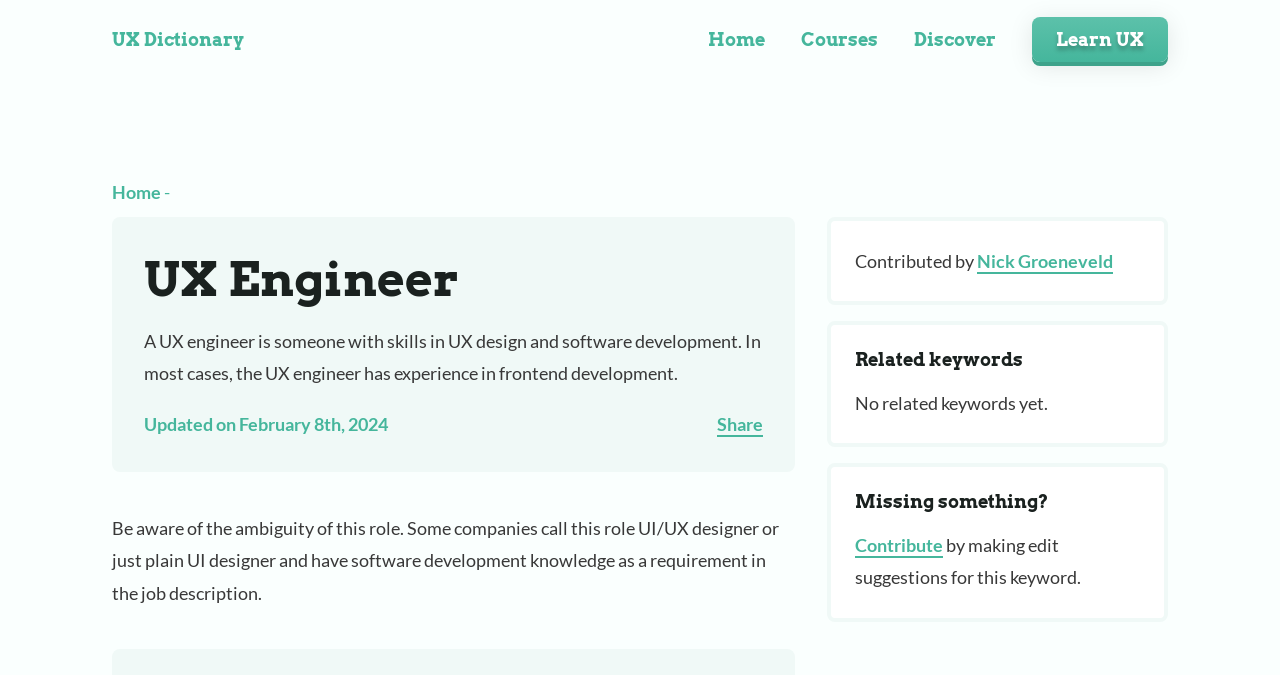Create a detailed description of the webpage's content and layout.

The webpage is about the definition and explanation of a UX engineer. At the top, there are five links: "UX Dictionary", "Home", "Courses", "Discover", and "Learn UX", aligned horizontally across the page. Below these links, there is another "Home" link, followed by a hyphen.

The main content of the page starts with a heading "UX Engineer" in a prominent position. Below the heading, there is a paragraph of text that explains what a UX engineer is, mentioning their skills in UX design and software development, as well as their typical experience in frontend development.

Underneath this paragraph, there is a line of text indicating when the content was last updated, followed by a "Share" link. Next, there is a block of text that warns about the ambiguity of the UX engineer role, mentioning that some companies may use different titles, such as UI/UX designer or UI designer, and require software development knowledge.

On the right side of the page, there is a section that credits the contributor, Nick Groeneveld, with a link to his name. Below this, there is a heading "Related keywords" with a message indicating that there are no related keywords yet. Further down, there is a heading "Missing something?" with a link to "Contribute" and a brief description of how to make edit suggestions for the keyword.